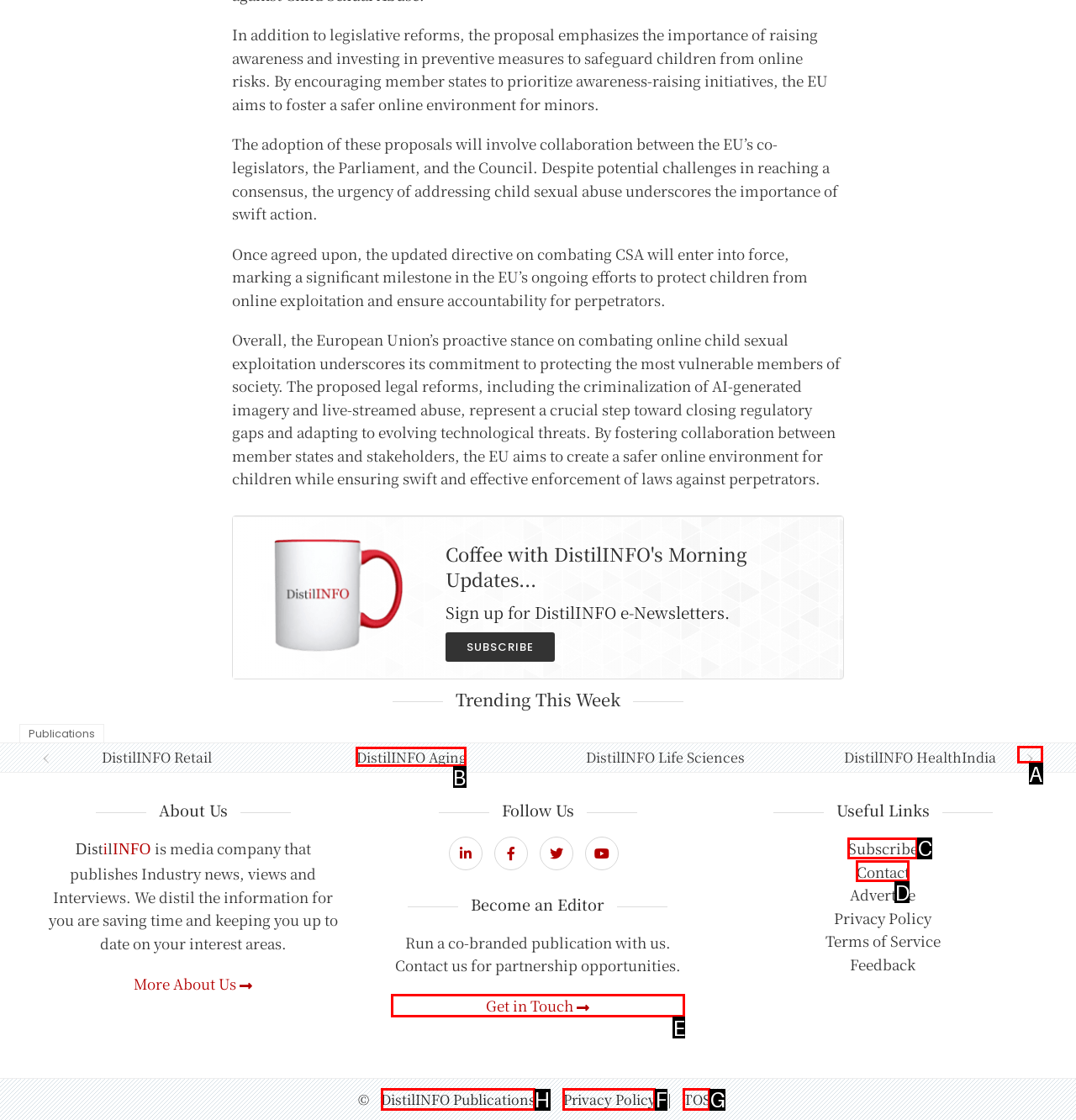Indicate the UI element to click to perform the task: View DistilINFO publications. Reply with the letter corresponding to the chosen element.

H